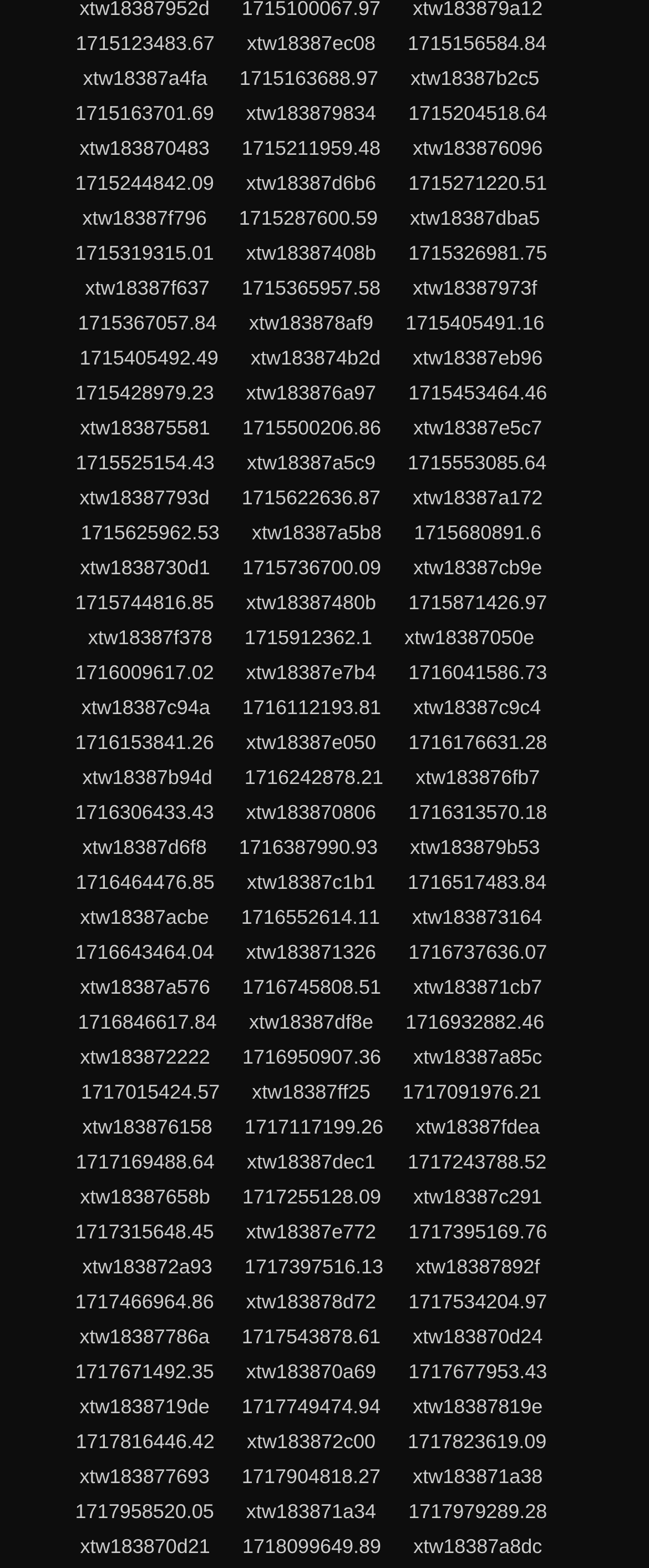Please identify the bounding box coordinates of the clickable element to fulfill the following instruction: "log in". The coordinates should be four float numbers between 0 and 1, i.e., [left, top, right, bottom].

None